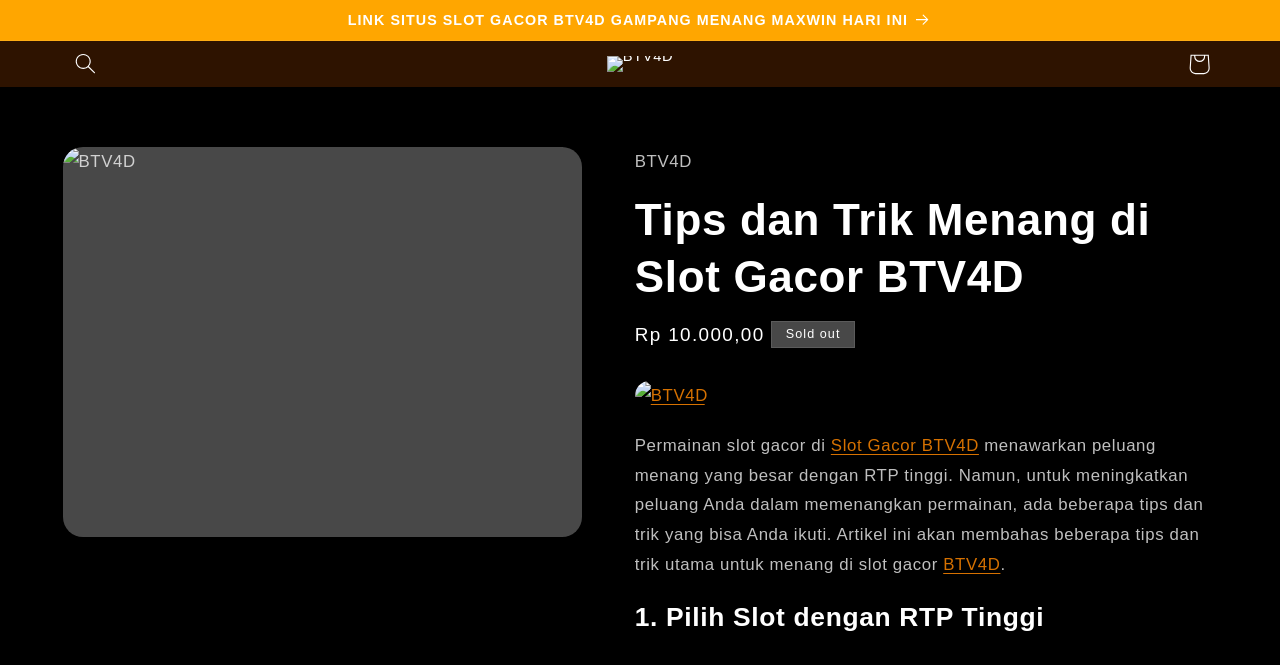Please identify the coordinates of the bounding box for the clickable region that will accomplish this instruction: "Click the 'Search' button".

[0.049, 0.061, 0.085, 0.131]